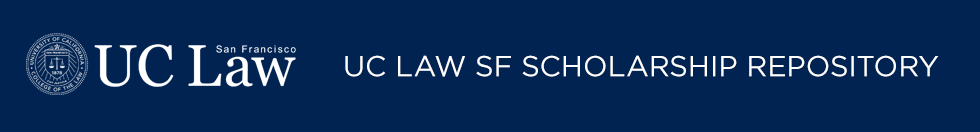Create an elaborate description of the image, covering every aspect.

The image showcases the branding for the UC Law San Francisco Scholarship Repository. It features the prominent logo of UC Law, accompanied by the text "UC LAW SF SCHOLARSHIP REPOSITORY." The design utilizes a deep blue background, exuding a professional tone, while the logo on the left incorporates the seal of the University of California. The white text stands out clearly against the background, emphasizing the repository's academic focus and its purpose as a platform for sharing scholarly works related to legal studies affiliated with the University of California, San Francisco.